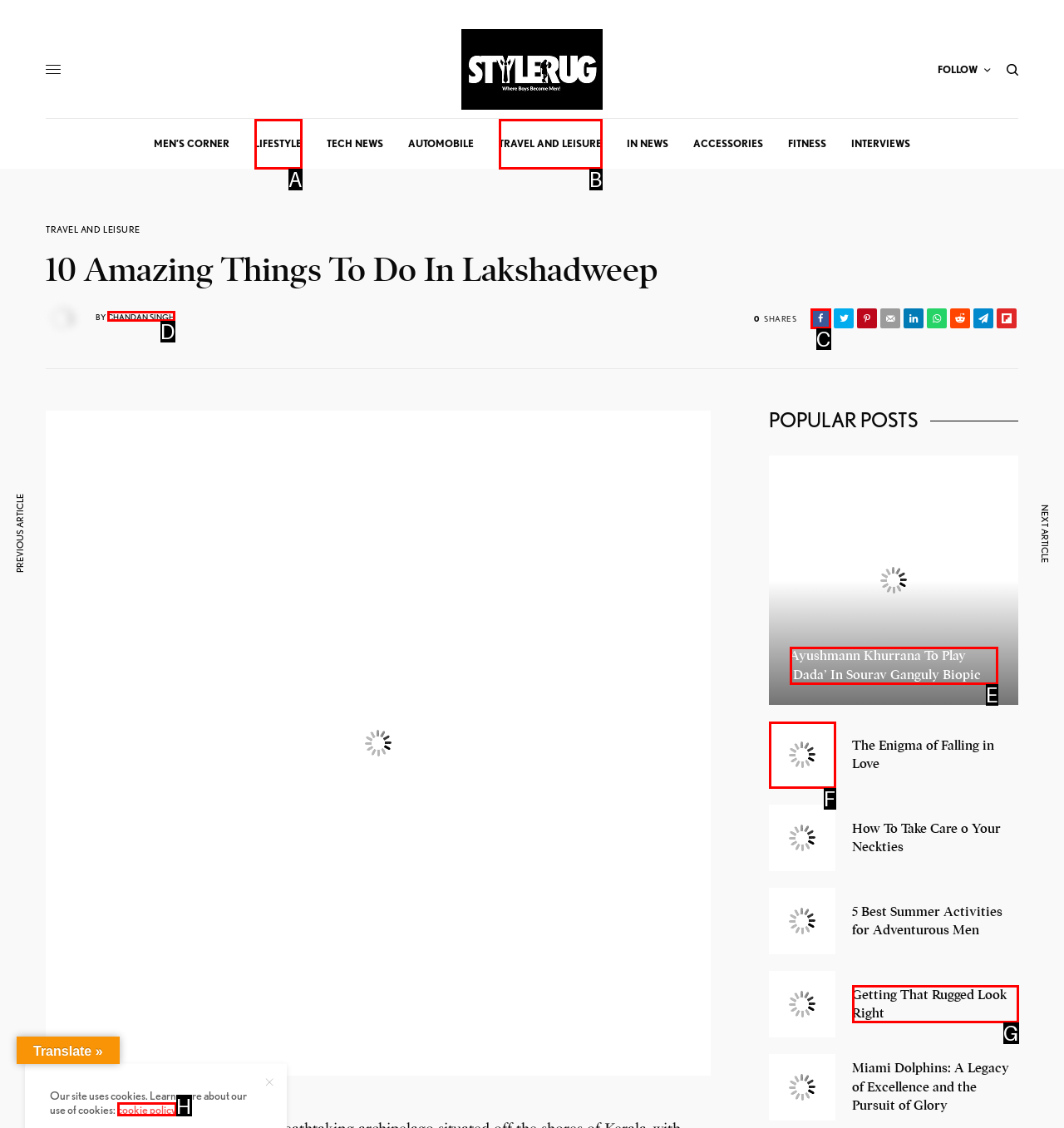Identify the HTML element that corresponds to the following description: cookie policy Provide the letter of the best matching option.

H